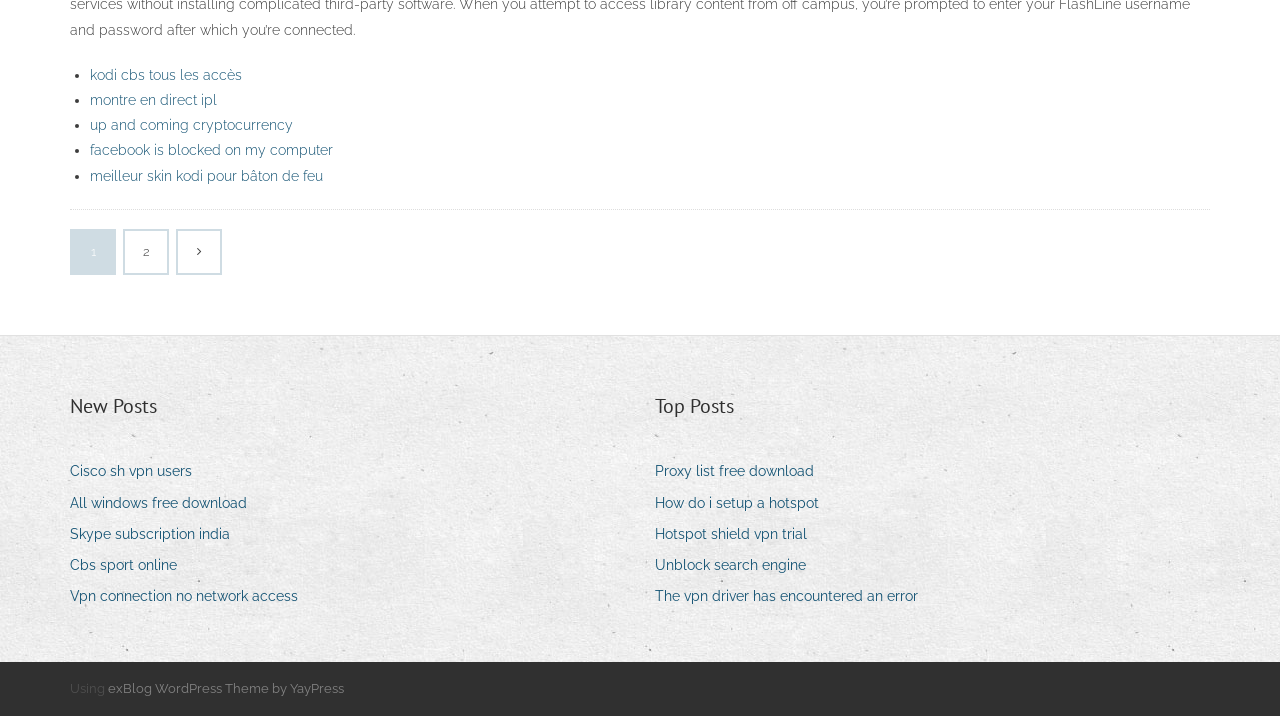Provide your answer in one word or a succinct phrase for the question: 
How many links are there in the 'New Posts' section?

5